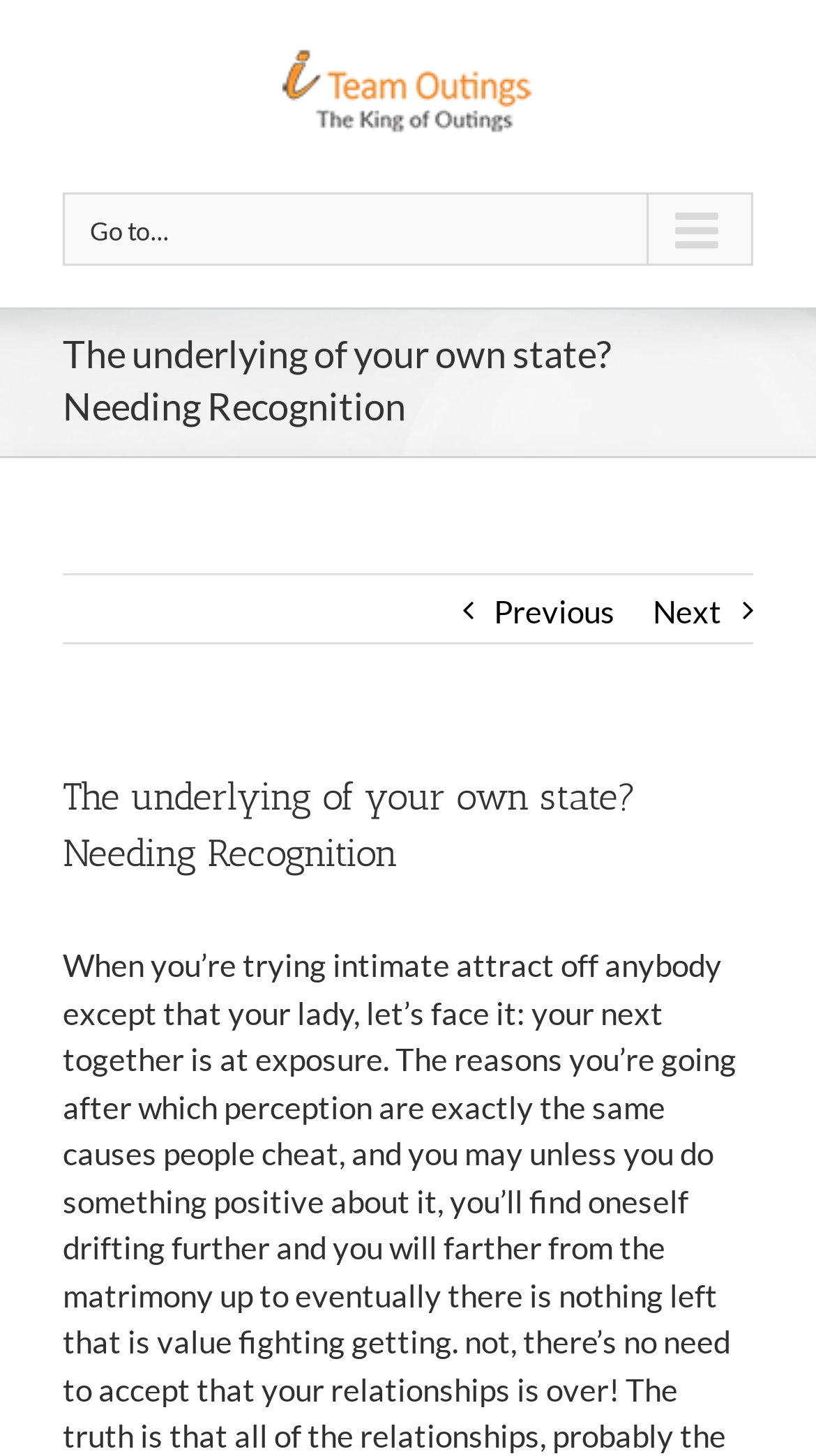Is there a call-to-action on the webpage?
Based on the image, answer the question in a detailed manner.

There is a call-to-action on the webpage, which is the 'Go to...' text, although the exact destination is not specified.